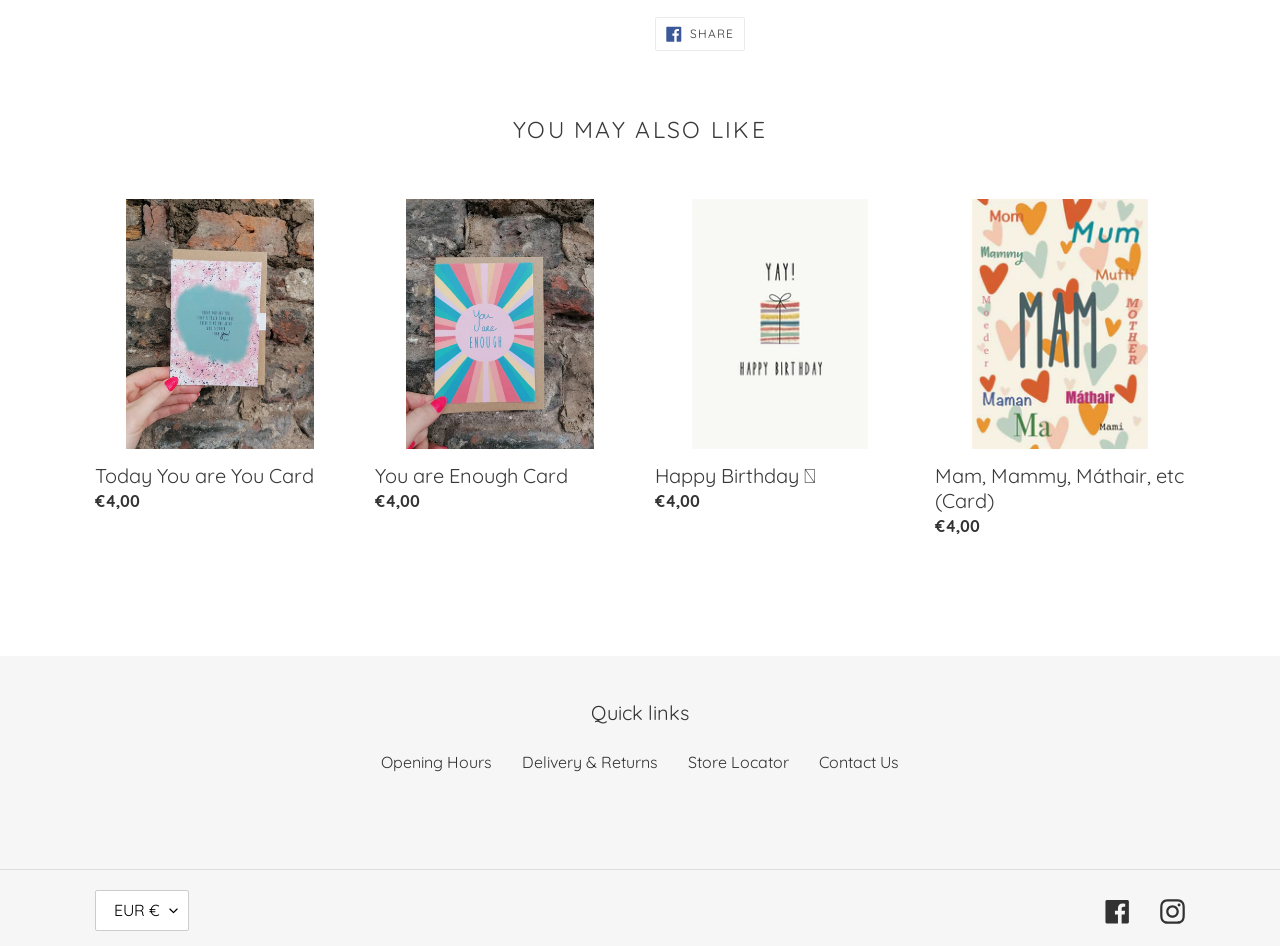How many links are under the 'YOU MAY ALSO LIKE' heading?
From the screenshot, supply a one-word or short-phrase answer.

4